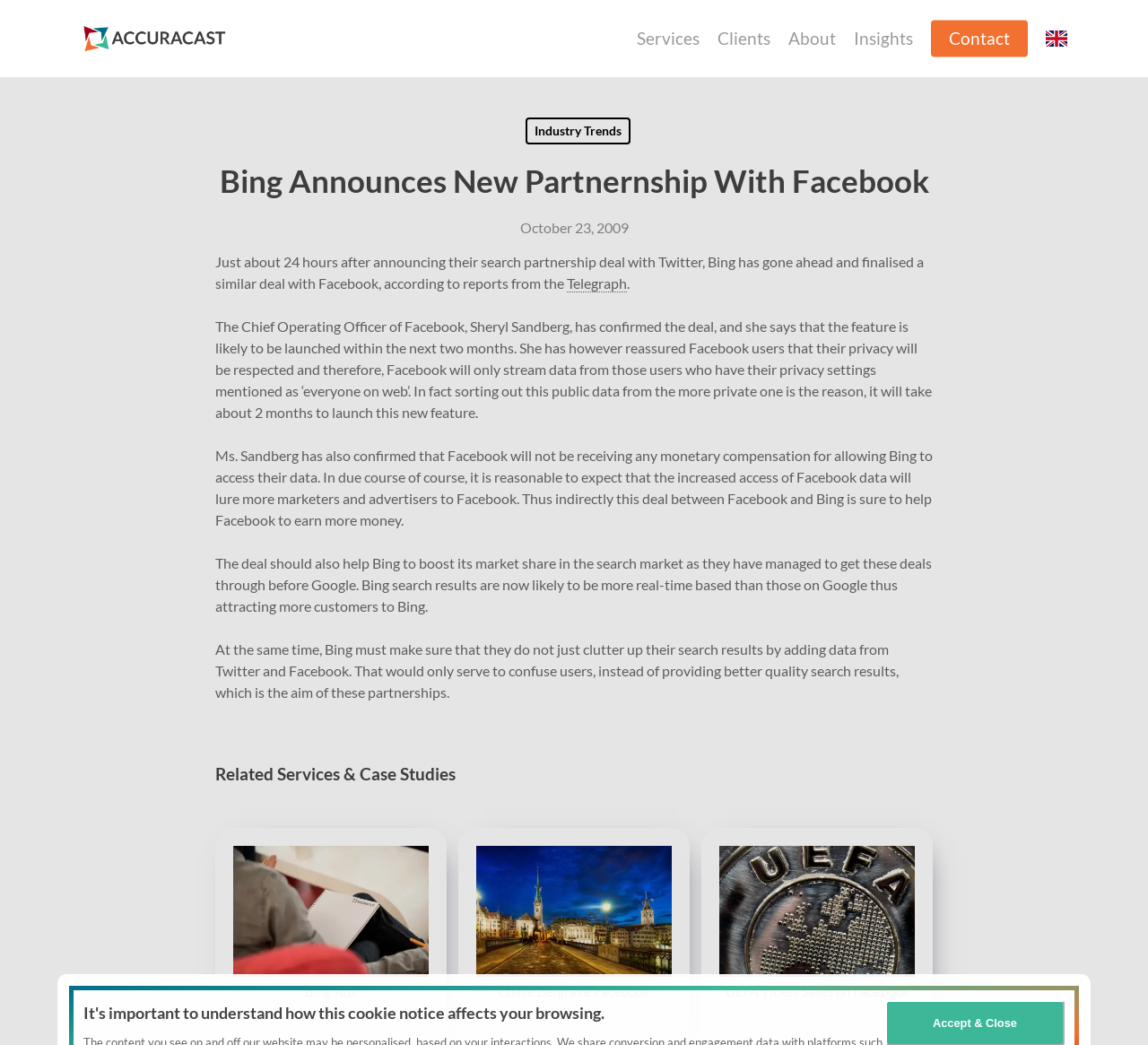Provide the bounding box coordinates of the HTML element this sentence describes: "Chase Belgrave Facebook Marketing".

[0.399, 0.792, 0.601, 1.0]